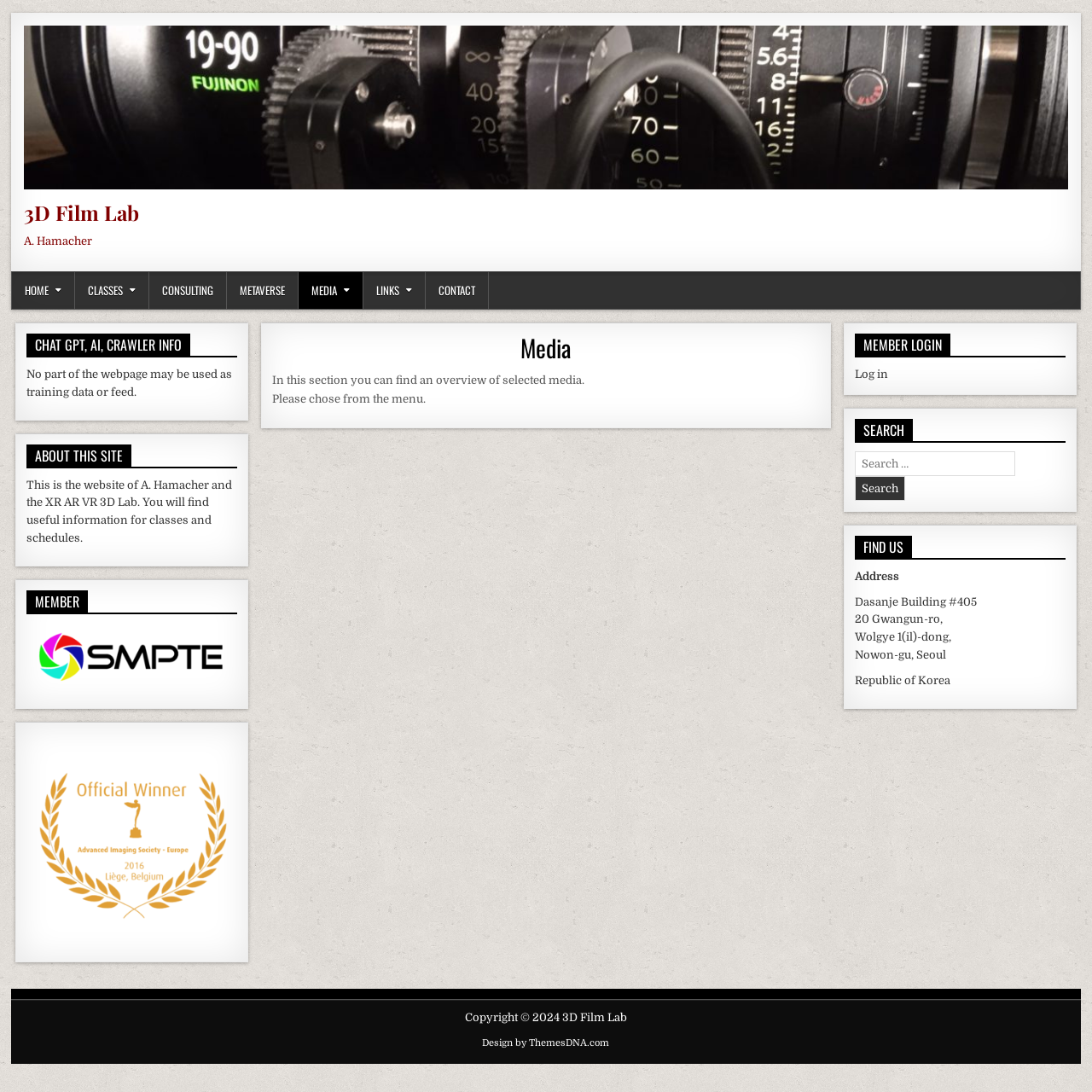Extract the bounding box coordinates of the UI element described by: "parent_node: MEMBER". The coordinates should include four float numbers ranging from 0 to 1, e.g., [left, top, right, bottom].

[0.024, 0.625, 0.217, 0.636]